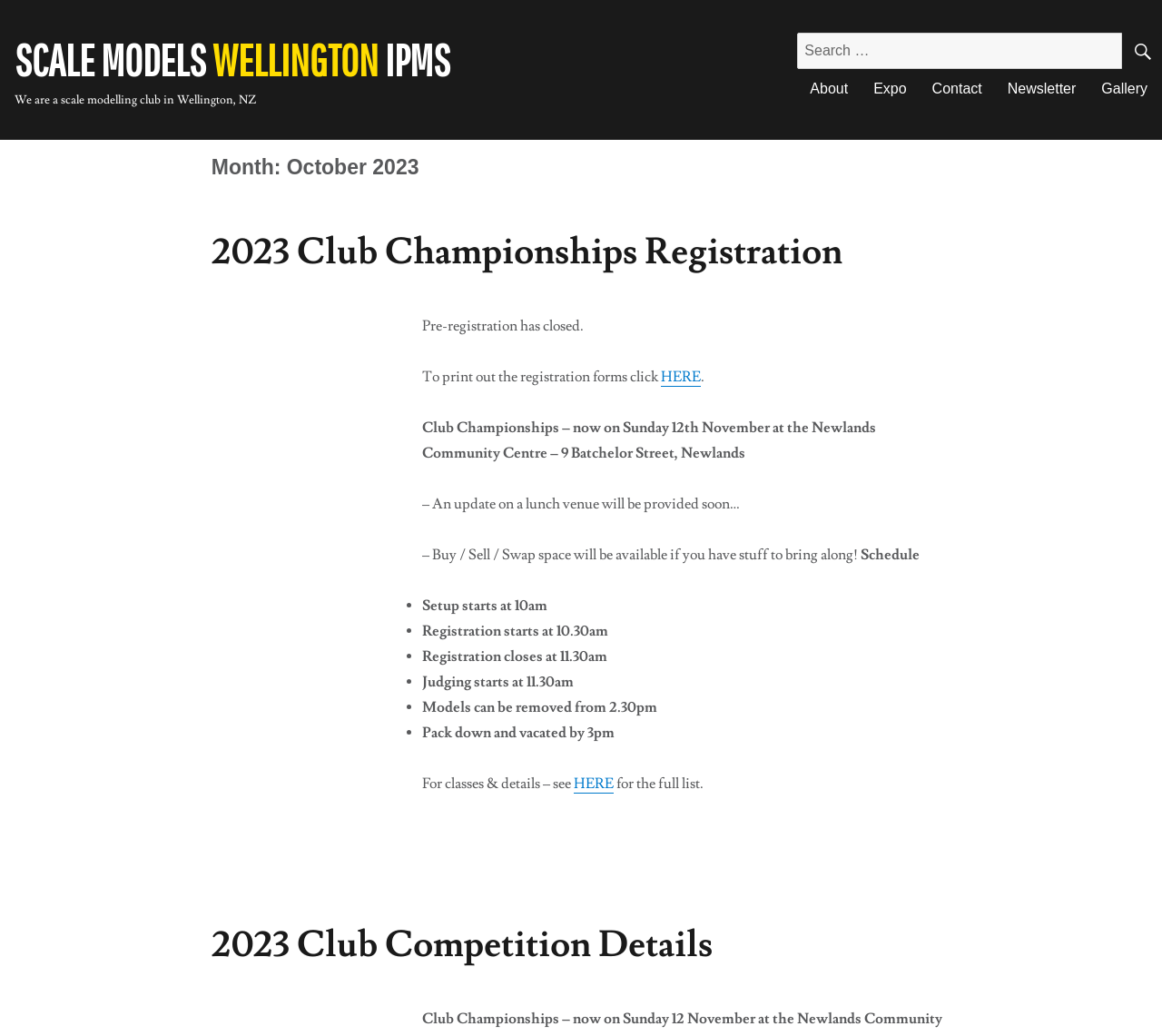Use a single word or phrase to answer the following:
What is the date of the Club Championships?

Sunday 12th November